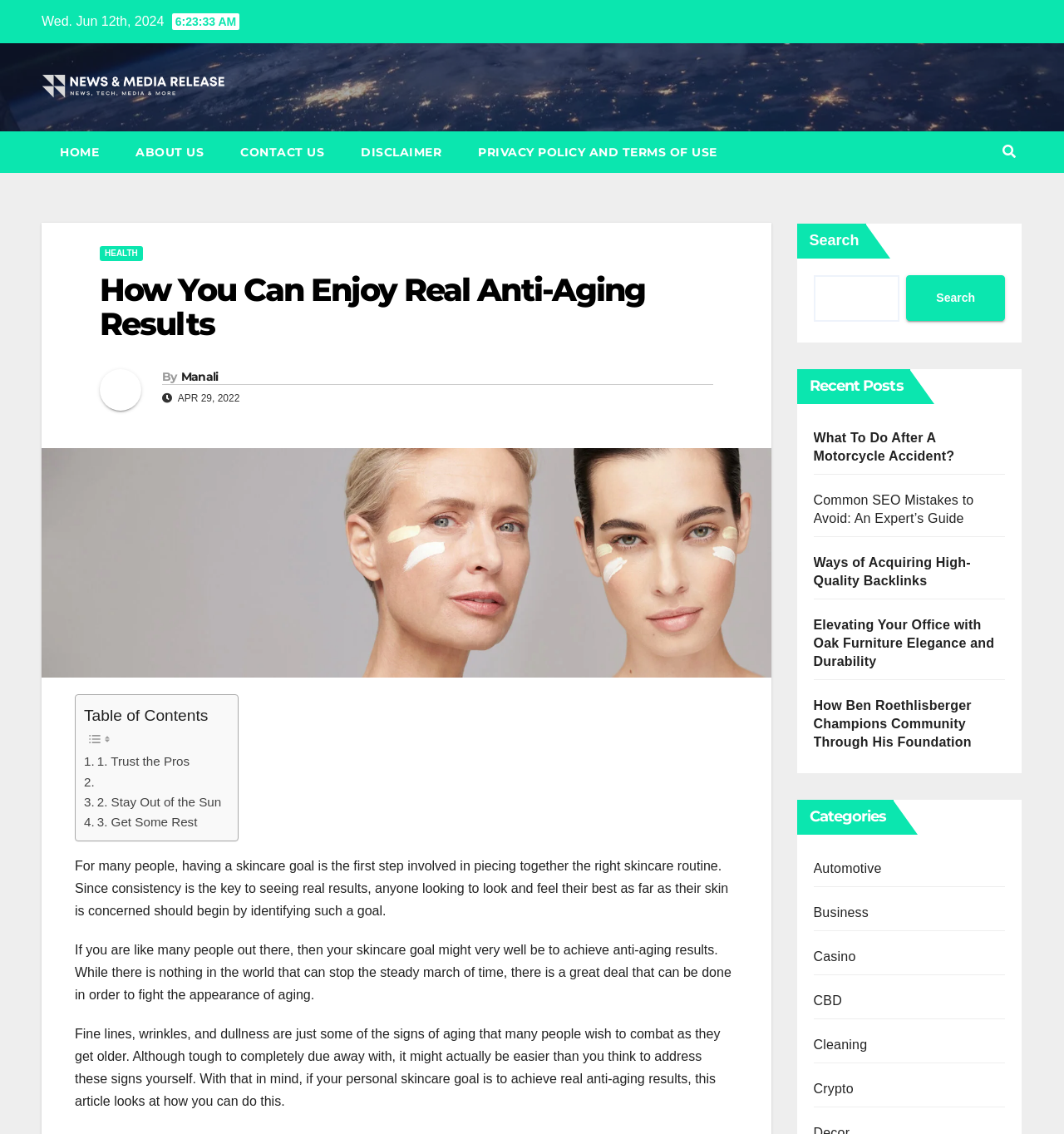Explain in detail what you observe on this webpage.

This webpage is about achieving real anti-aging results in skincare. At the top, there is a date "Wed. Jun 12th, 2024" and a link "News & Media Release" with an accompanying image. Below this, there are five links: "HOME", "ABOUT US", "CONTACT US", "DISCLAIMER", and "PRIVACY POLICY AND TERMS OF USE". 

To the right of these links, there is a button with an icon, which has a dropdown menu containing a link "HEALTH". 

The main content of the webpage starts with a heading "How You Can Enjoy Real Anti-Aging Results" followed by a permalink to the same title. Below this, there is a link and a heading "By Manali" with a link to the author's name. The date "APR 29, 2022" is also present in this section.

The main article begins with a table of contents, which has three links to different sections of the article. The article itself is divided into three paragraphs, discussing the importance of having a skincare goal, achieving anti-aging results, and combating signs of aging such as fine lines, wrinkles, and dullness.

On the right side of the webpage, there is a search bar with a search button. Below this, there are recent posts with five links to different articles, including "What To Do After A Motorcycle Accident?", "Common SEO Mistakes to Avoid: An Expert’s Guide", and others. Further down, there are categories with seven links to different topics, including "Automotive", "Business", "Casino", and others.